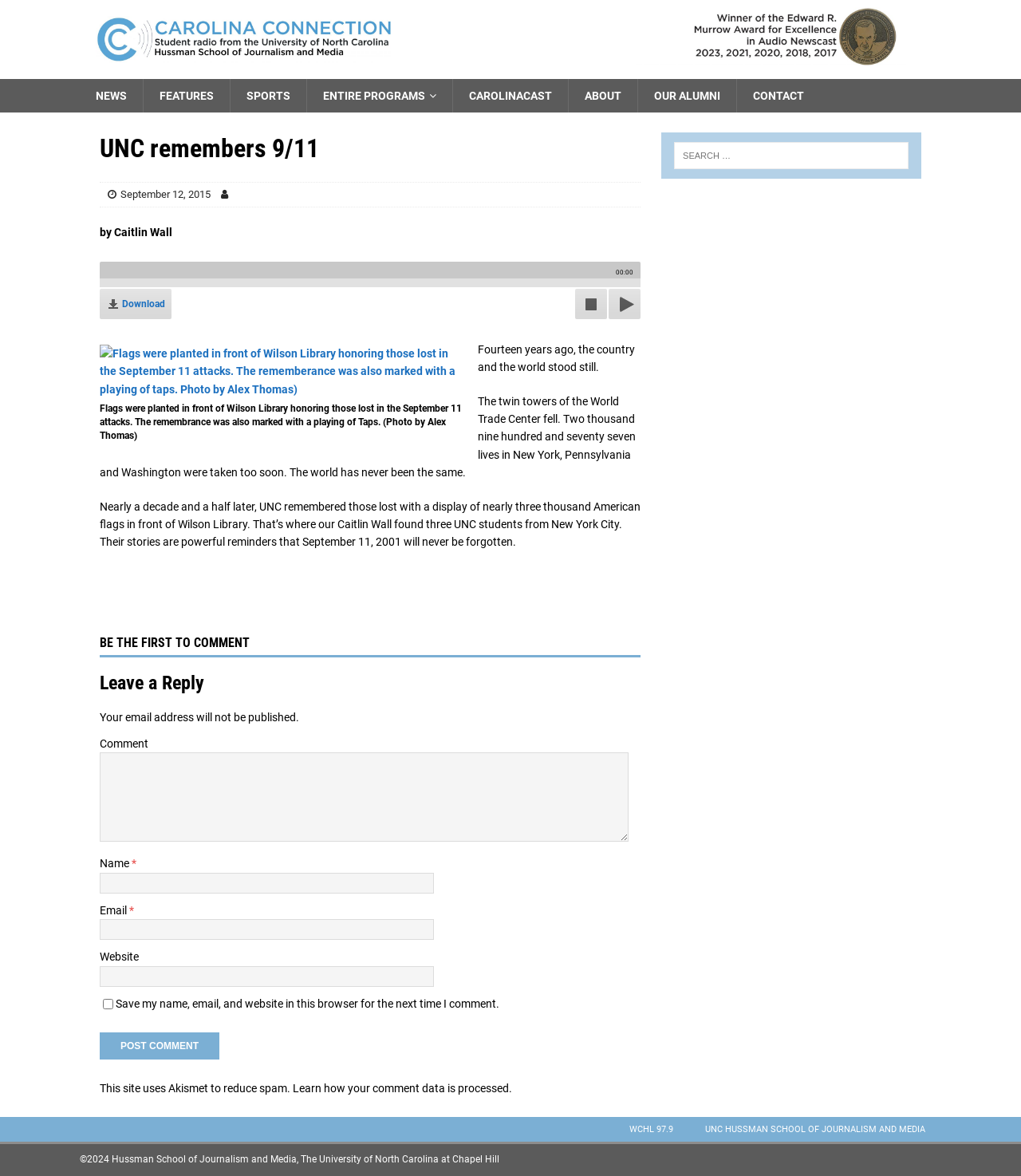What is the purpose of the 'Save my name, email, and website in this browser' checkbox?
Can you provide an in-depth and detailed response to the question?

The answer can be found in the checkbox label, which states 'Save my name, email, and website in this browser for the next time I comment.'